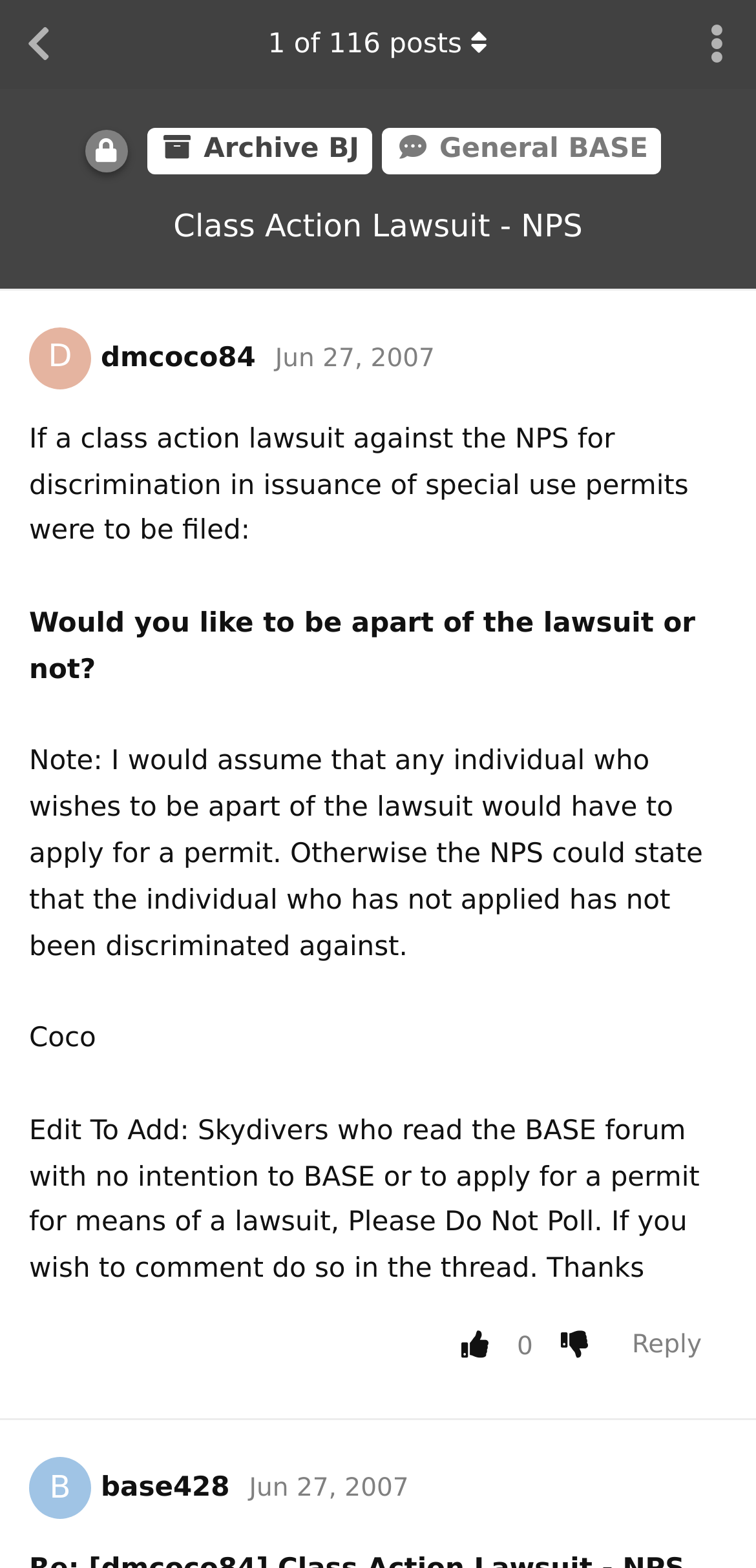Find and provide the bounding box coordinates for the UI element described here: "Bbase428". The coordinates should be given as four float numbers between 0 and 1: [left, top, right, bottom].

[0.038, 0.939, 0.304, 0.959]